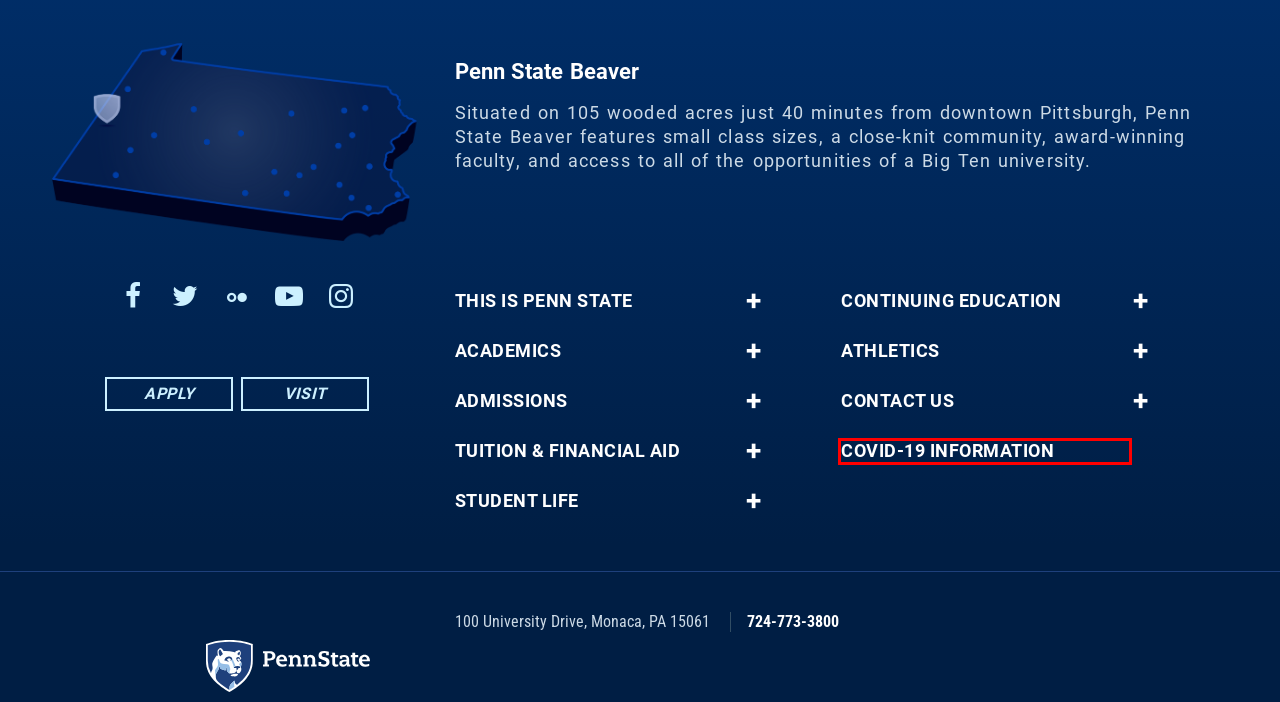Evaluate the webpage screenshot and identify the element within the red bounding box. Select the webpage description that best fits the new webpage after clicking the highlighted element. Here are the candidates:
A. The Pennsylvania State University | Penn State
B. Affirmative Action in Employment at the Pennsylvania State University | Penn State Policies
C. Reporting at Penn State - 
		Penn State Office of Ethics and Compliance
D. Respiratory Symptoms | Penn State Student Affairs
E. Web Privacy Statement | Penn State
F. Beaver Campus Library, Penn State Beaver | Penn State University Libraries
G. Penn State Copyright Information | Penn State
H. Title IX Sexual Harassment | Penn State Policies

D